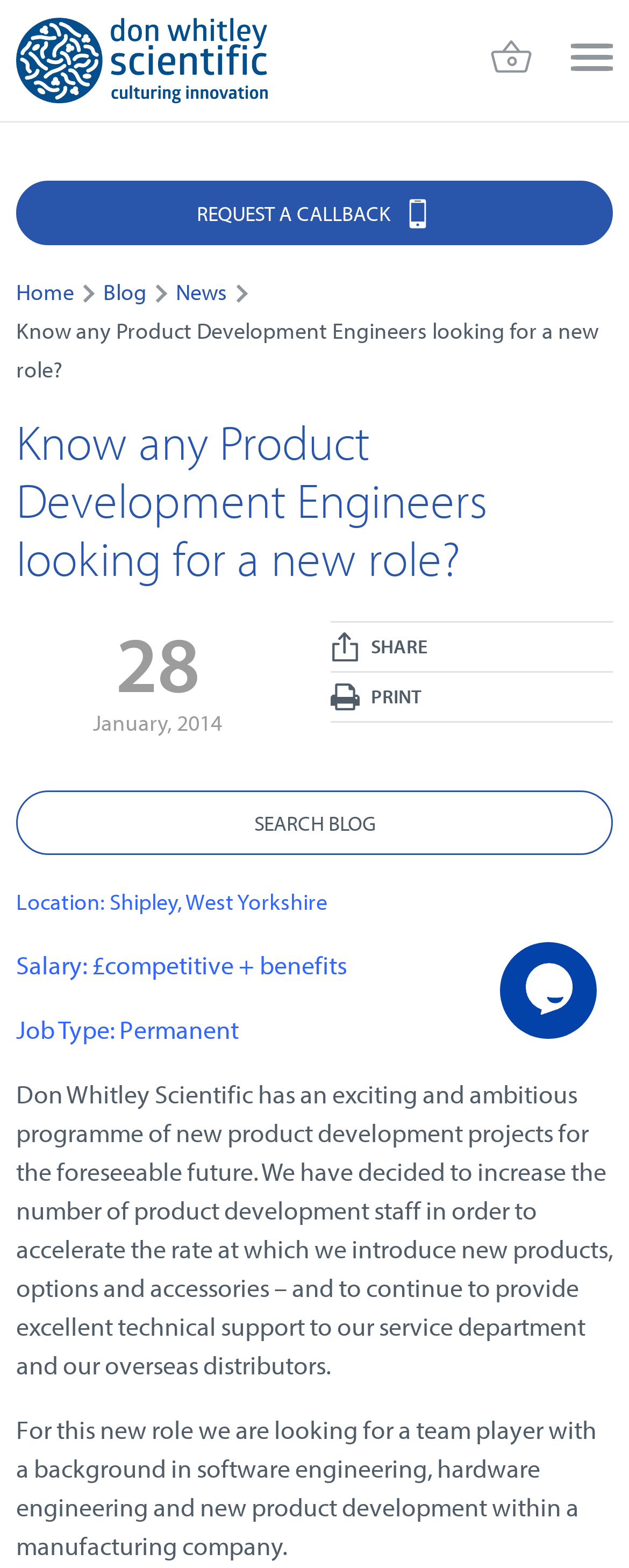Write a detailed summary of the webpage.

This webpage appears to be a job posting for a Product Development Engineer position at Don Whitley Scientific. At the top left of the page, there is a logo of Don Whitley Scientific, accompanied by a link to the company's website. 

Below the logo, there is a heading that reads "Know any Product Development Engineers looking for a new role?" which is also a link. 

On the top right side of the page, there are three links: "REQUEST A CALLBACK", "Home", "Blog", and "News". The "REQUEST A CALLBACK" link has an image beside it. 

Further down the page, there is a section that displays the job details, including the location, salary, and job type. This section is followed by a brief job description, which explains the company's plans to increase its product development staff and the requirements for the new role.

On the bottom right side of the page, there are links to "SHARE" and "PRINT" the job posting, each accompanied by an image. There is also a link to "SEARCH BLOG" and a "Chat" link with an image beside it.